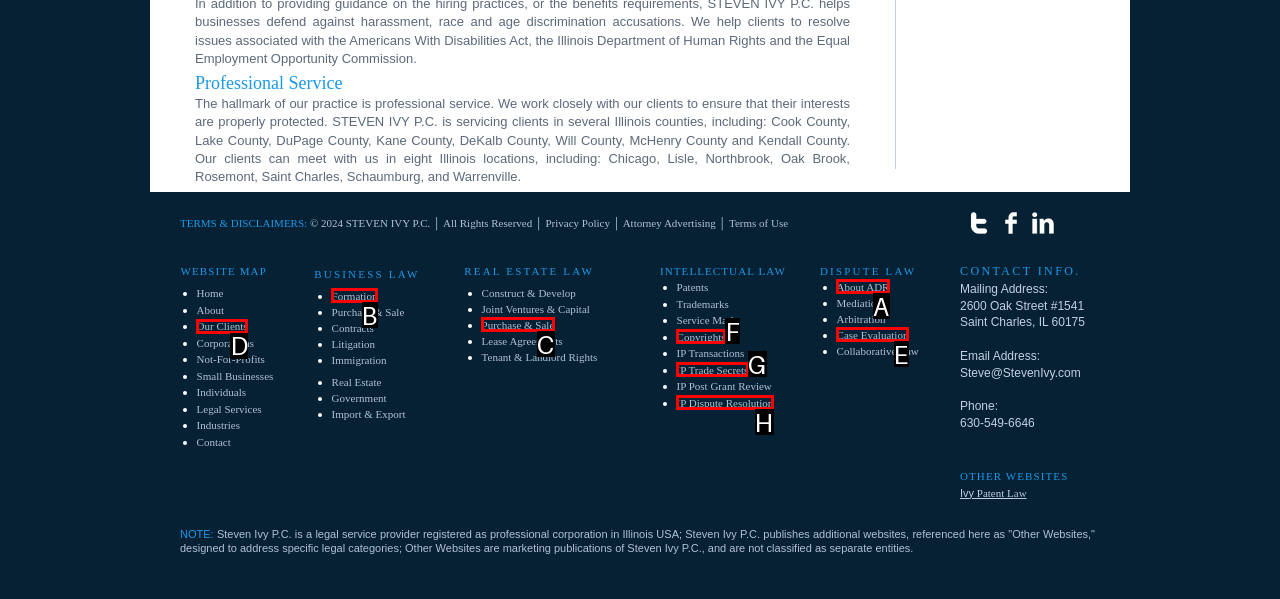Using the given description: Custom Writing Providers For You, identify the HTML element that corresponds best. Answer with the letter of the correct option from the available choices.

None